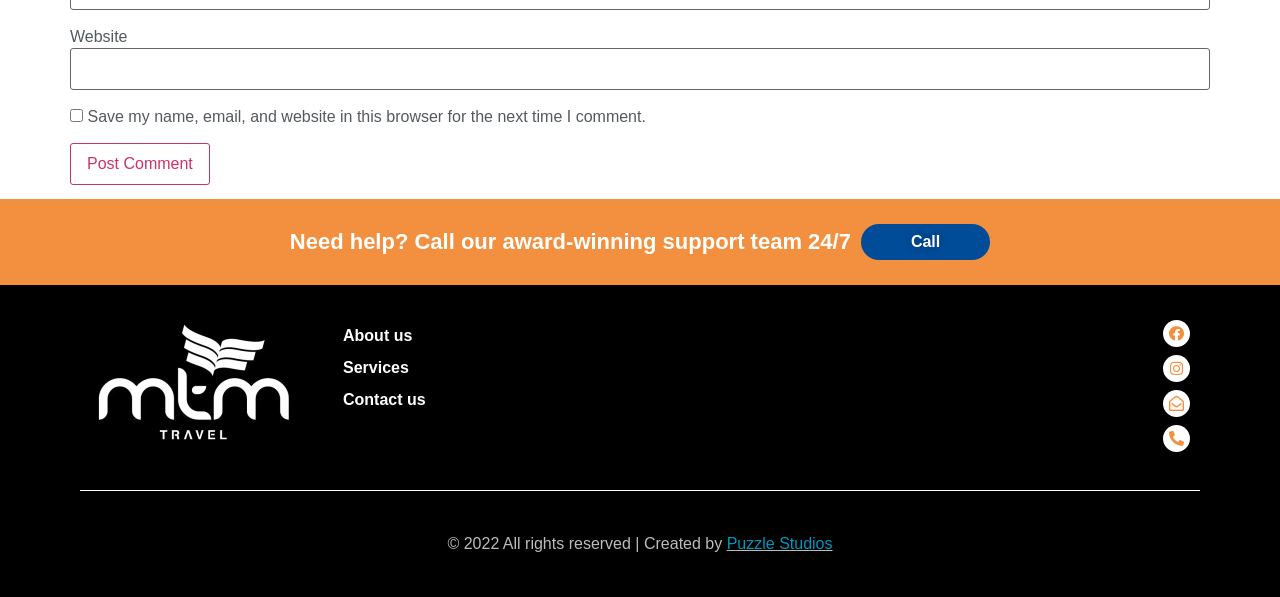Could you provide the bounding box coordinates for the portion of the screen to click to complete this instruction: "Post a comment"?

None